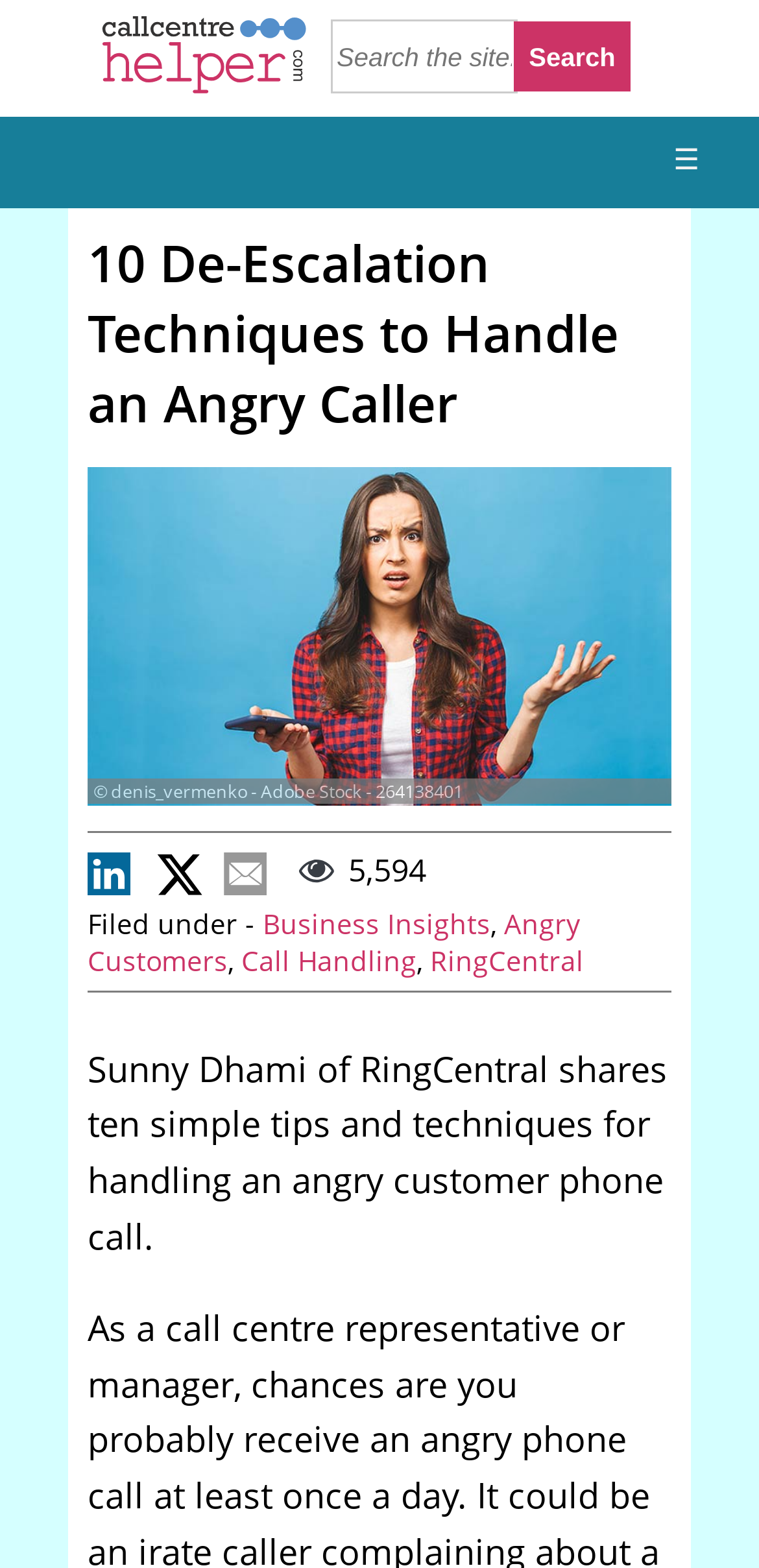Generate a thorough explanation of the webpage's elements.

The webpage is an article titled "10 De-Escalation Techniques to Handle an Angry Caller". At the top left, there is a link and an image, likely a logo or icon. Below this, there is a search bar with a text box and a search button to the right. On the top right, there is a menu icon represented by "☰".

The main content of the article starts with a heading that matches the title of the webpage. Below the heading, there is a large image of an angry phone caller. The image is accompanied by a caption "A photo of an angry phone caller" and a credit line "© denis_vermenko - Adobe Stock - 264138401". 

To the right of the image, there are several small icons, likely social media sharing buttons. Below the image, there is a line of text indicating that the article has 5,594 views, followed by a series of links to categories, including "Business Insights", "Angry Customers", "Call Handling", and "RingCentral".

The main article text starts below this, with the author, Sunny Dhami of RingCentral, sharing ten simple tips and techniques for handling an angry customer phone call.